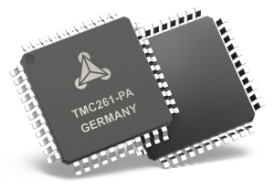Answer the question in a single word or phrase:
Where is the origin of the TMC261-PA?

GERMANY